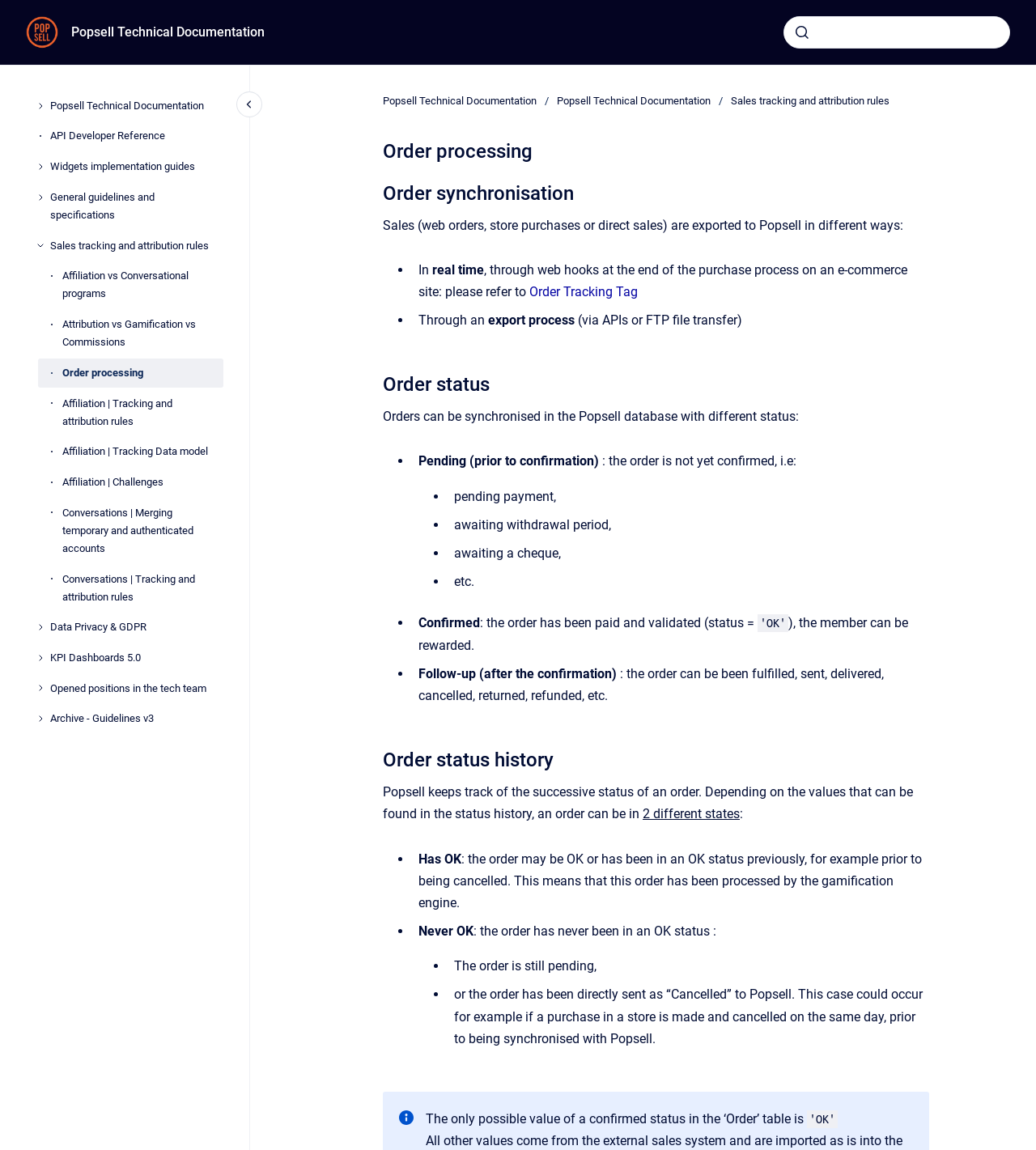What is the function of the 'Close navigation' button?
Carefully examine the image and provide a detailed answer to the question.

The 'Close navigation' button is located at the top left corner of the webpage, and its function is to collapse the navigation menu, allowing users to focus on the main content of the webpage.